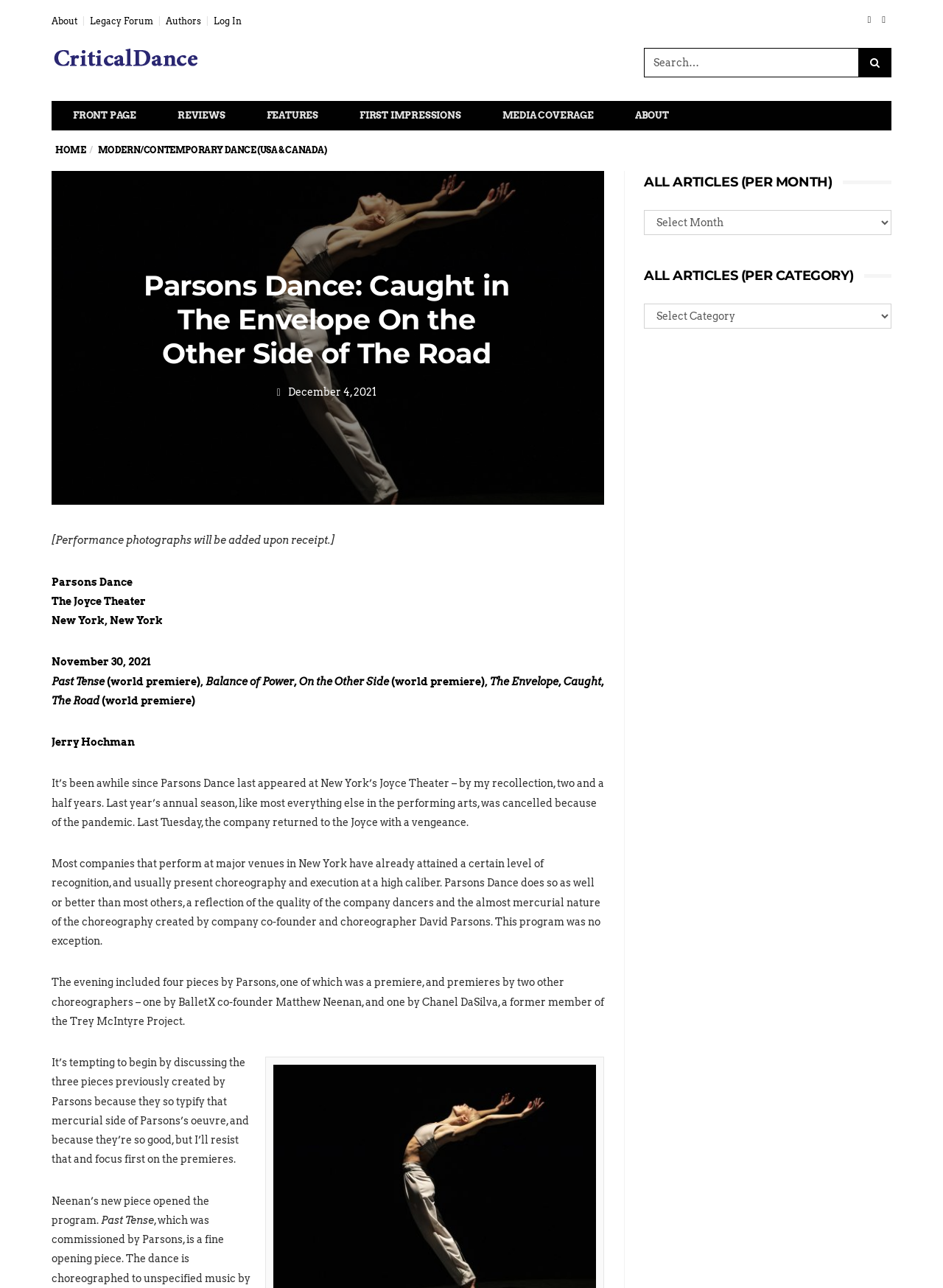Provide a brief response to the question below using a single word or phrase: 
What is the name of the dance company?

Parsons Dance